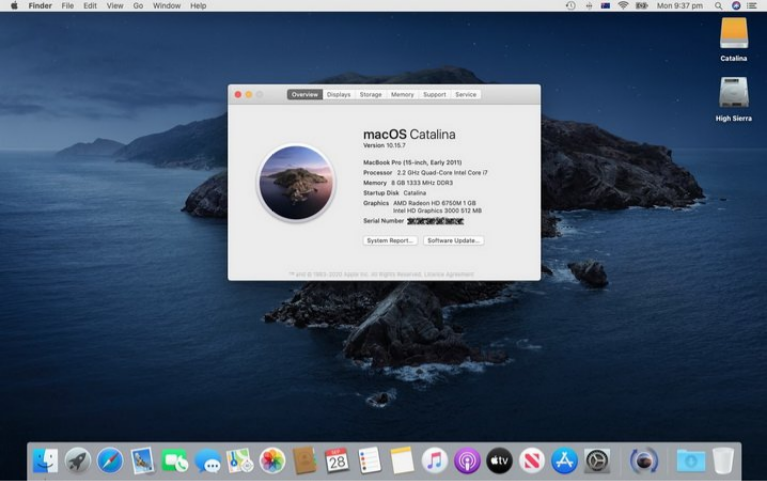What is the name of the startup disk?
Please give a well-detailed answer to the question.

I obtained this answer by reading the caption, which mentions that the startup disk is labeled 'Catalina'.